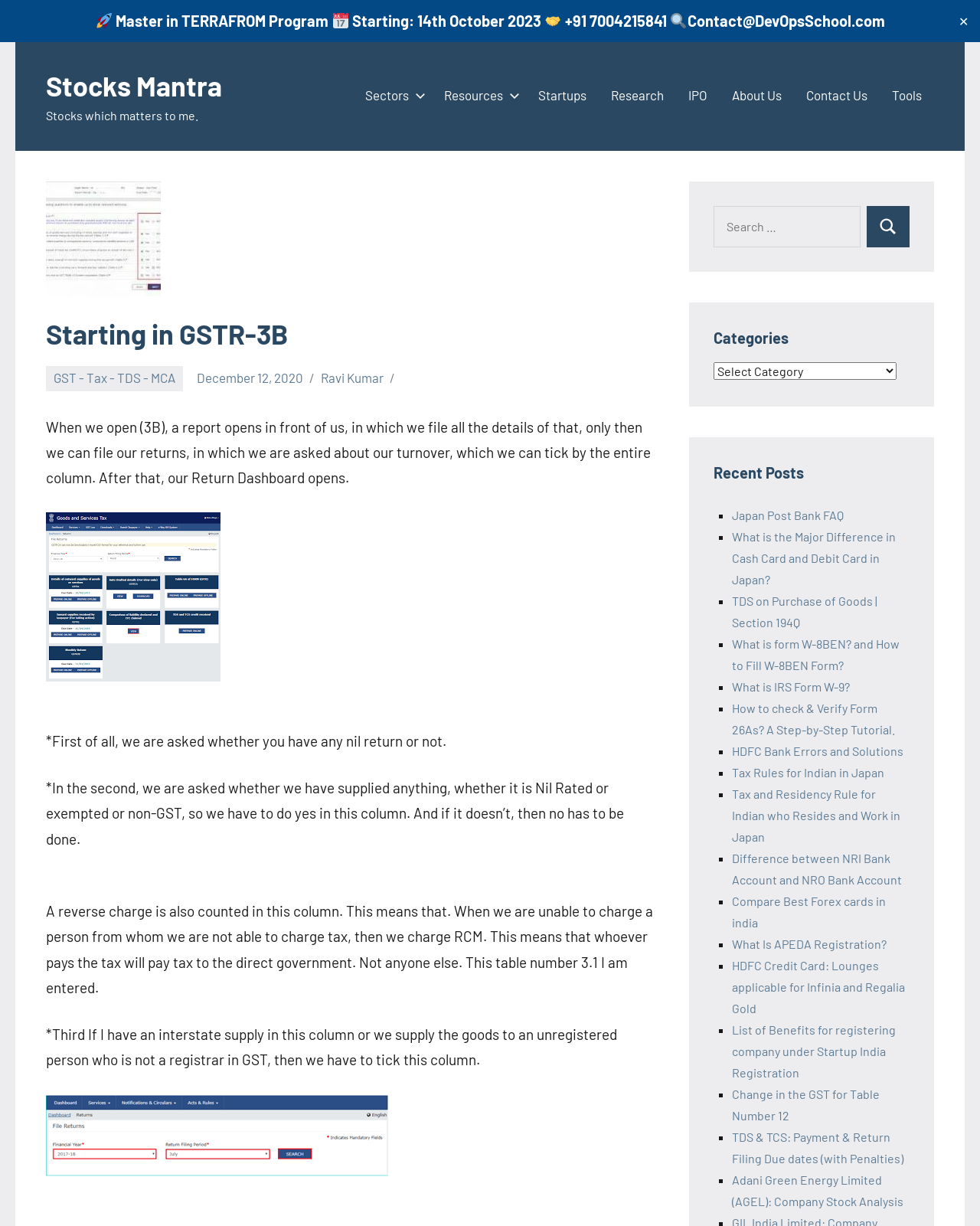Refer to the image and provide a thorough answer to this question:
What is the name of the website?

I determined the name of the website by looking at the link 'Stocks Mantra' at the top of the webpage, which suggests that it is the title of the website.